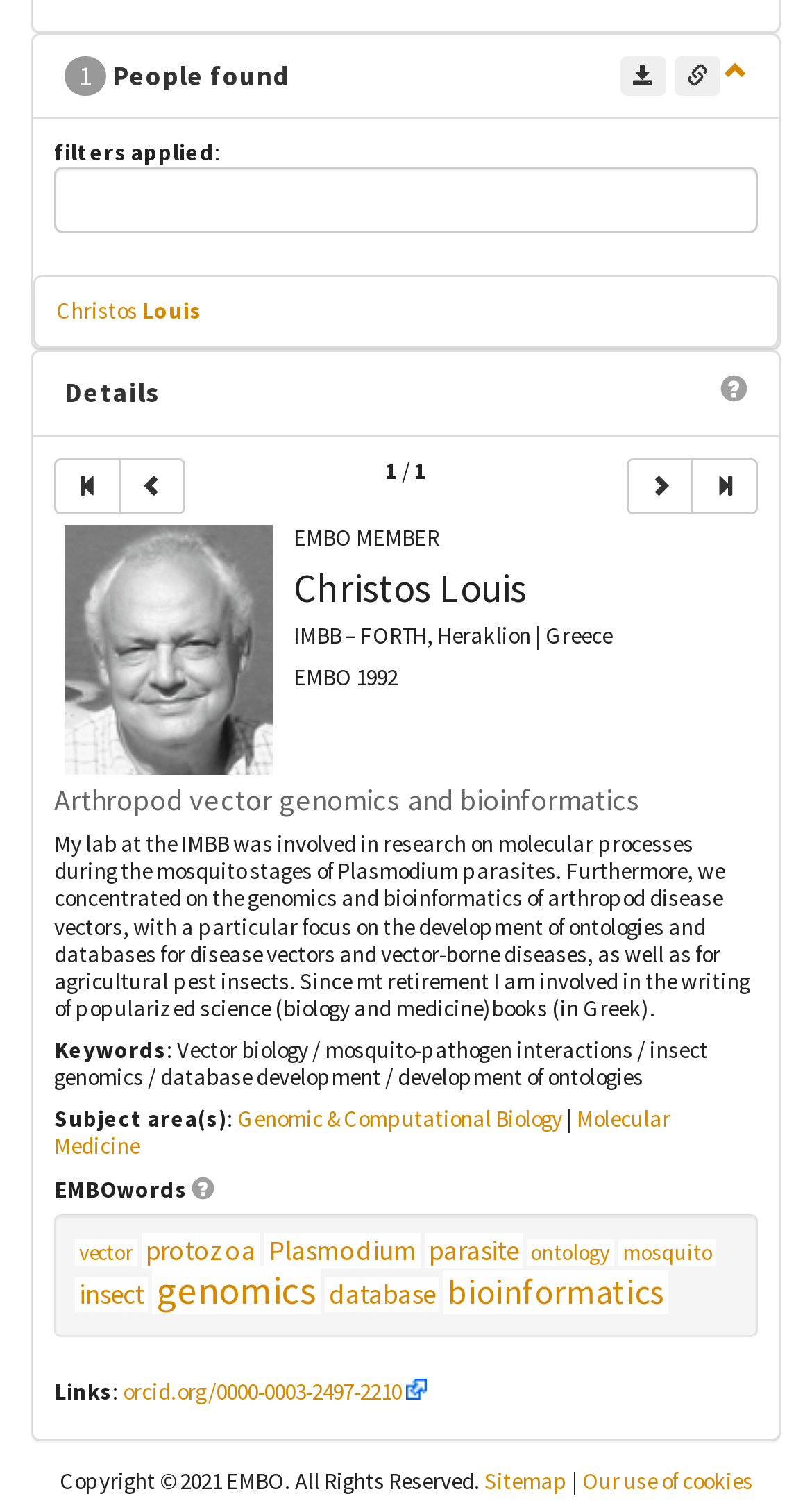Can you find the bounding box coordinates for the element to click on to achieve the instruction: "View the EMBOwords page"?

[0.067, 0.777, 0.236, 0.797]